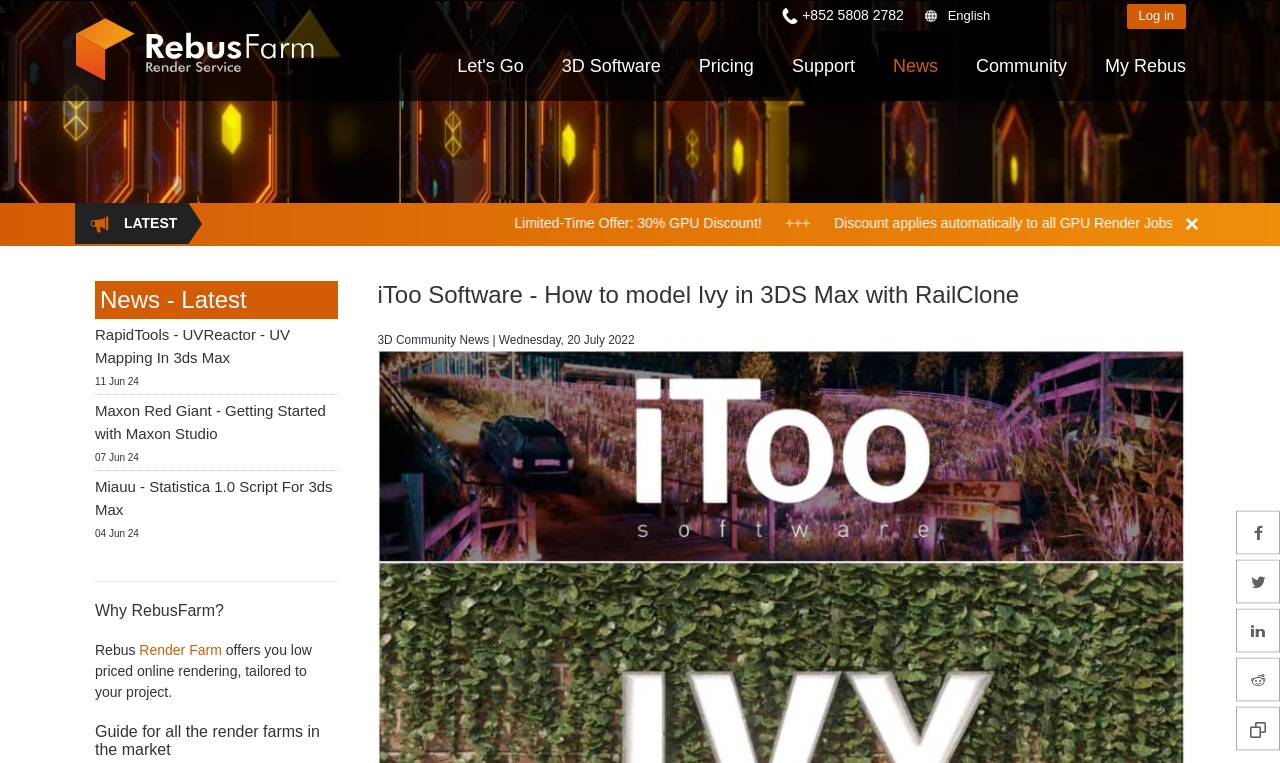Find the bounding box coordinates of the element I should click to carry out the following instruction: "Close the newsticker".

[0.923, 0.282, 0.939, 0.303]